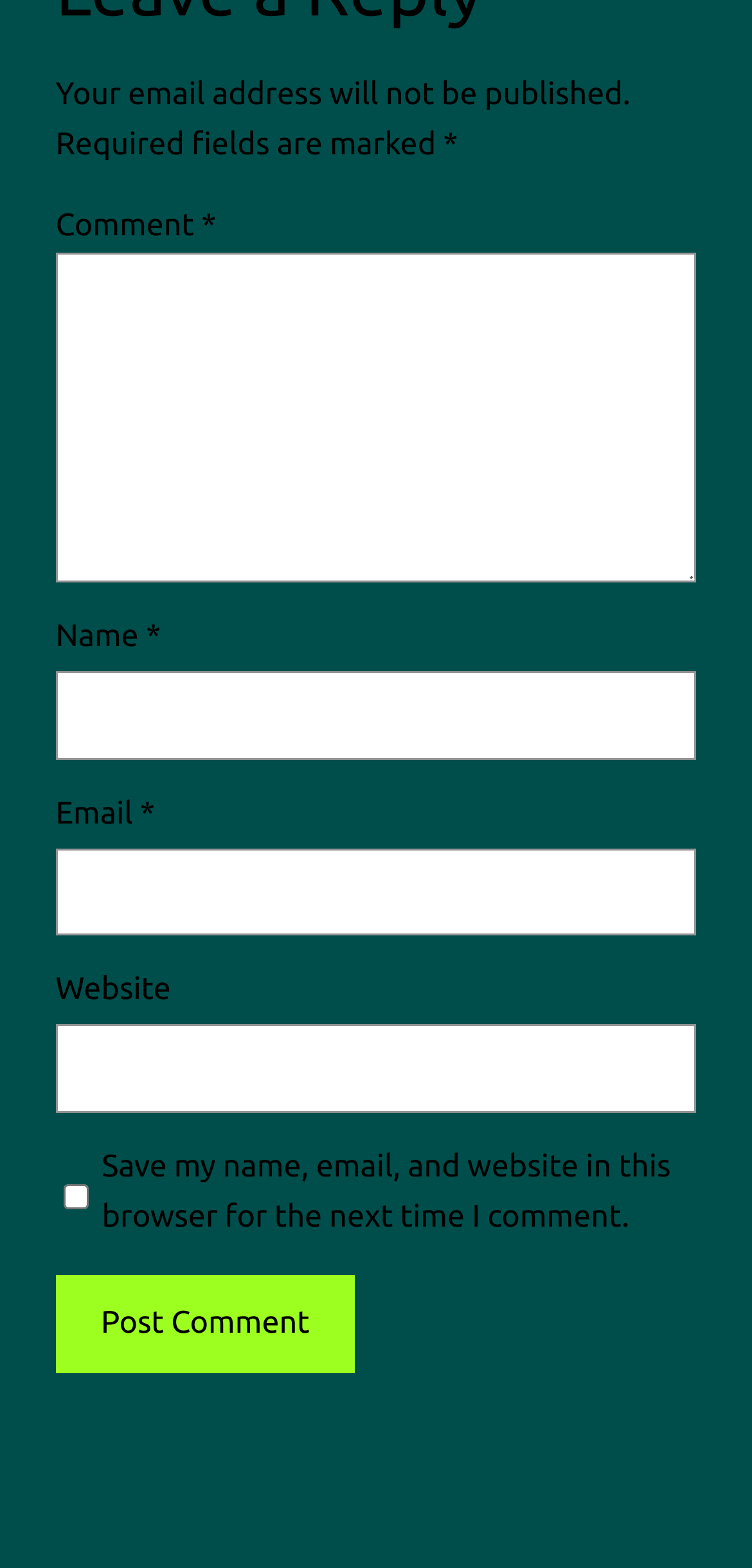Respond to the question below with a concise word or phrase:
What is the label of the last text field?

Website